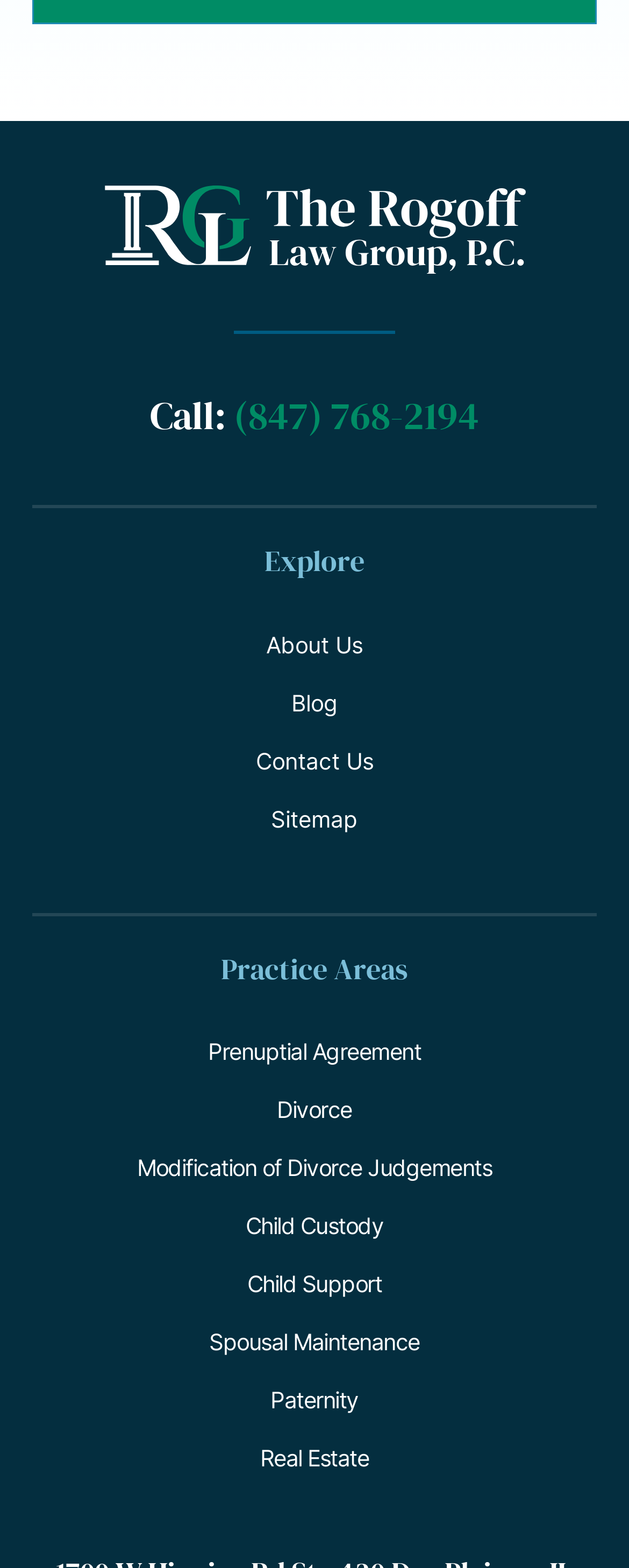Determine the bounding box coordinates for the HTML element mentioned in the following description: "alt="The Rogoff Law Group, P.C."". The coordinates should be a list of four floats ranging from 0 to 1, represented as [left, top, right, bottom].

[0.165, 0.118, 0.835, 0.175]